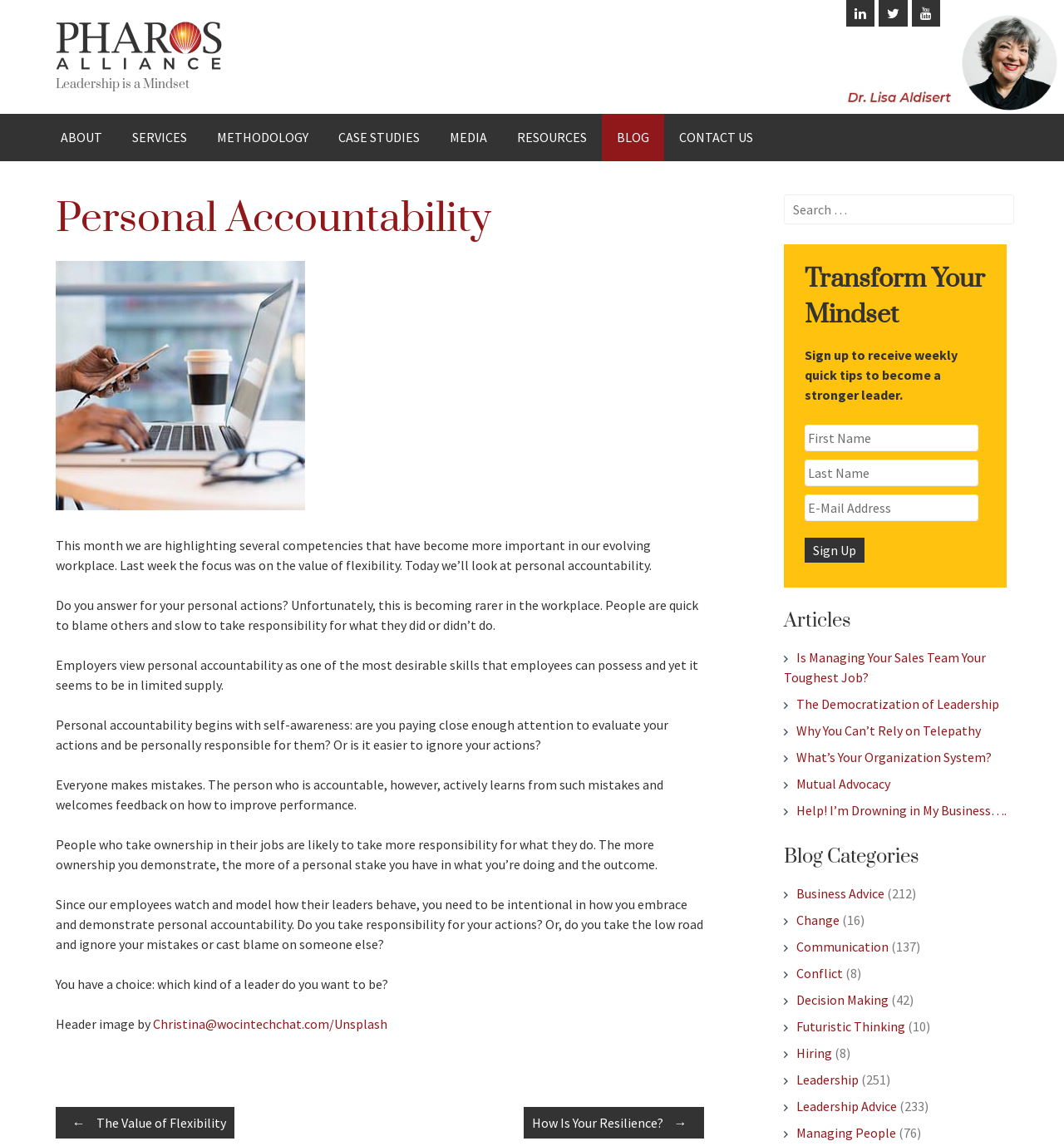Determine the bounding box coordinates for the clickable element to execute this instruction: "Enter your email address". Provide the coordinates as four float numbers between 0 and 1, i.e., [left, top, right, bottom].

[0.756, 0.431, 0.92, 0.455]